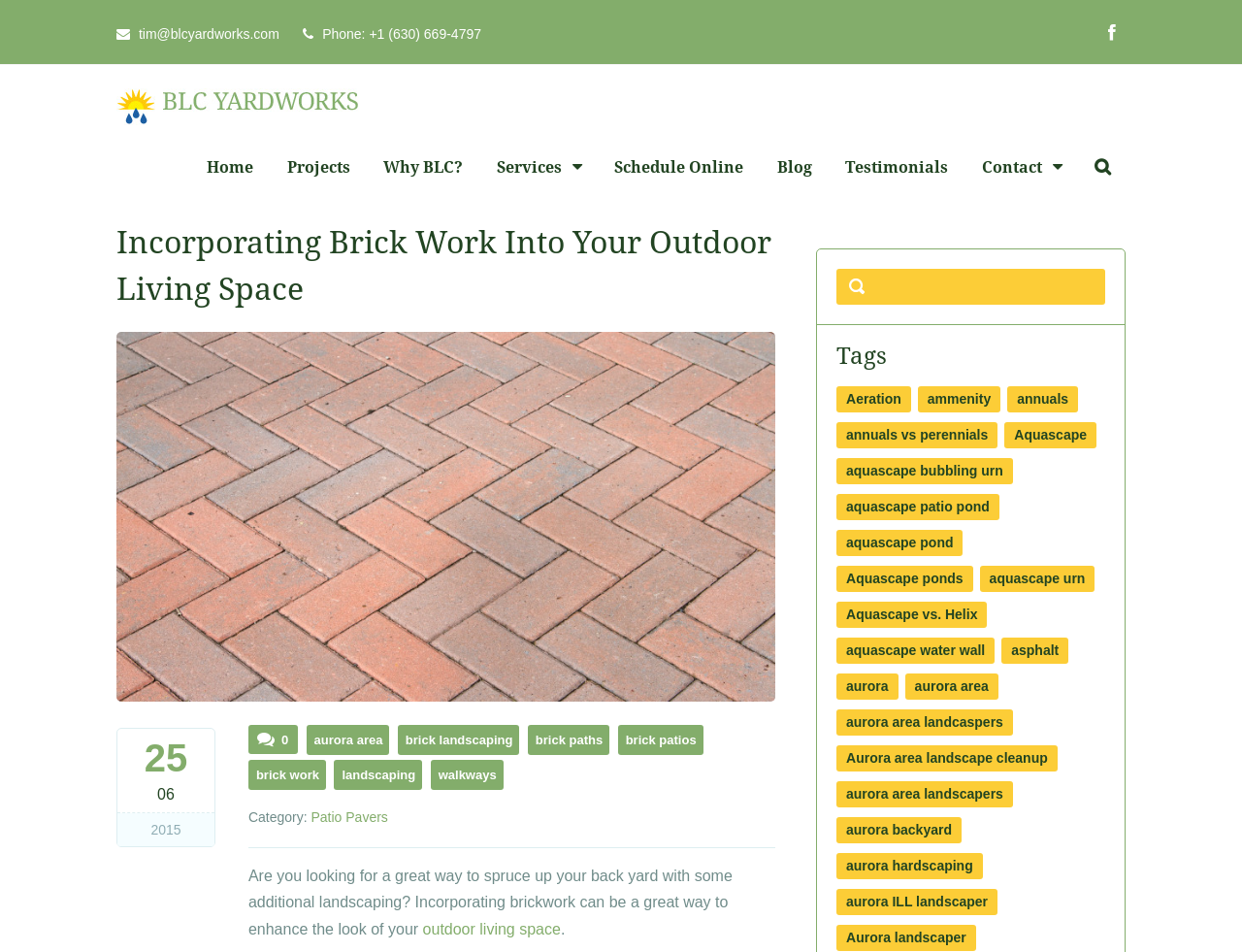Specify the bounding box coordinates of the area to click in order to execute this command: 'Search in the search bar'. The coordinates should consist of four float numbers ranging from 0 to 1, and should be formatted as [left, top, right, bottom].

[0.673, 0.282, 0.89, 0.32]